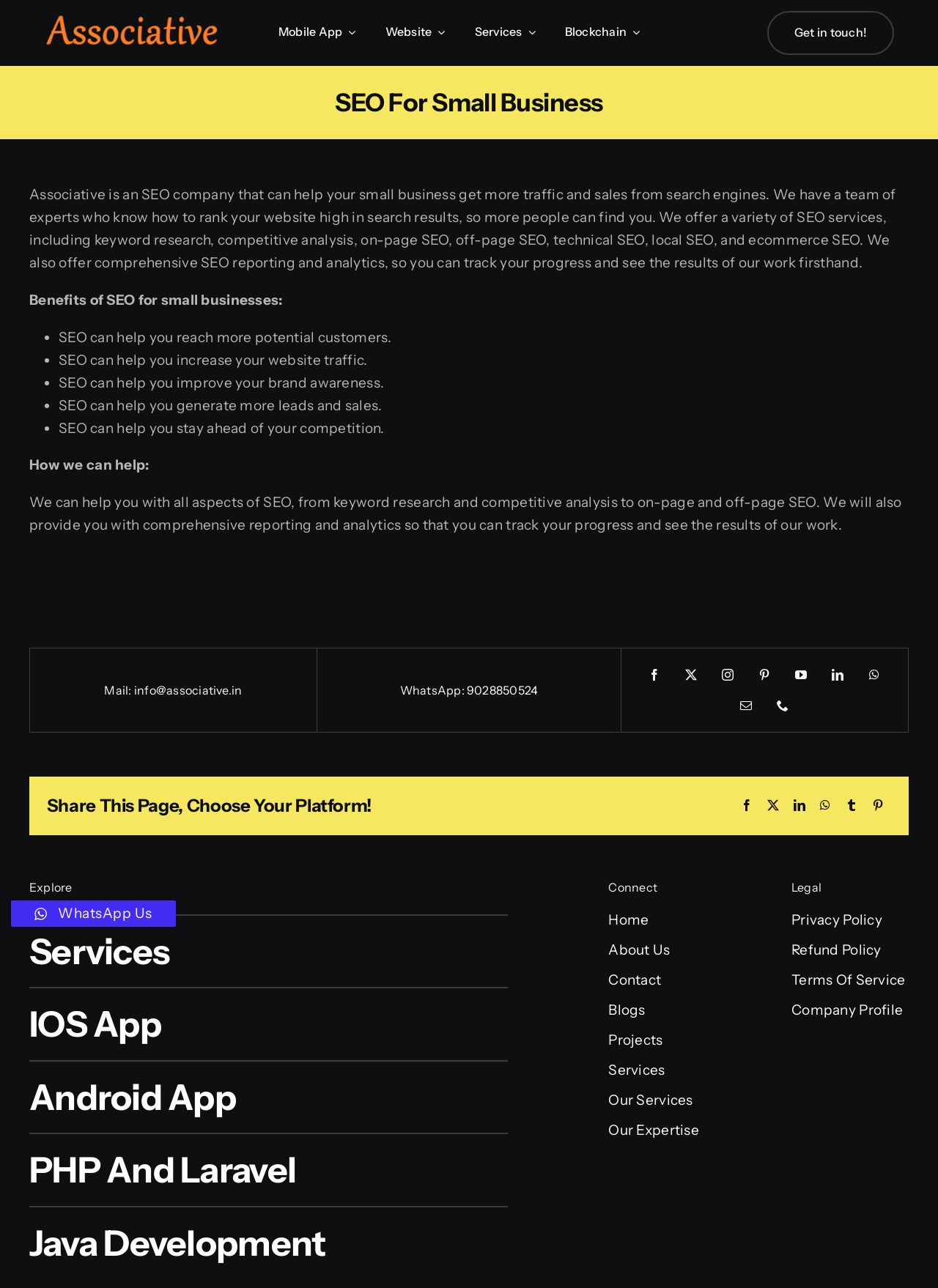Determine the bounding box coordinates in the format (top-left x, top-left y, bottom-right x, bottom-right y). Ensure all values are floating point numbers between 0 and 1. Identify the bounding box of the UI element described by: Facebook

None